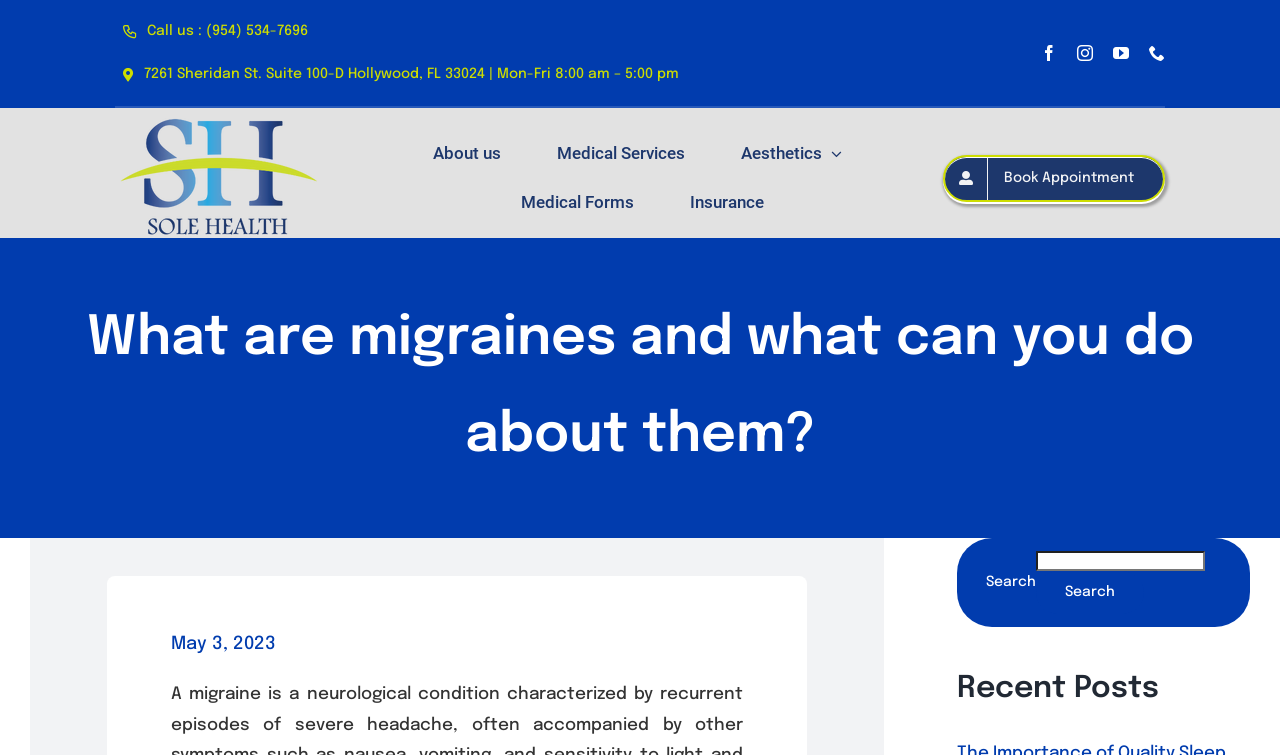Please answer the following query using a single word or phrase: 
What is the phone number to call?

(954) 534-7696